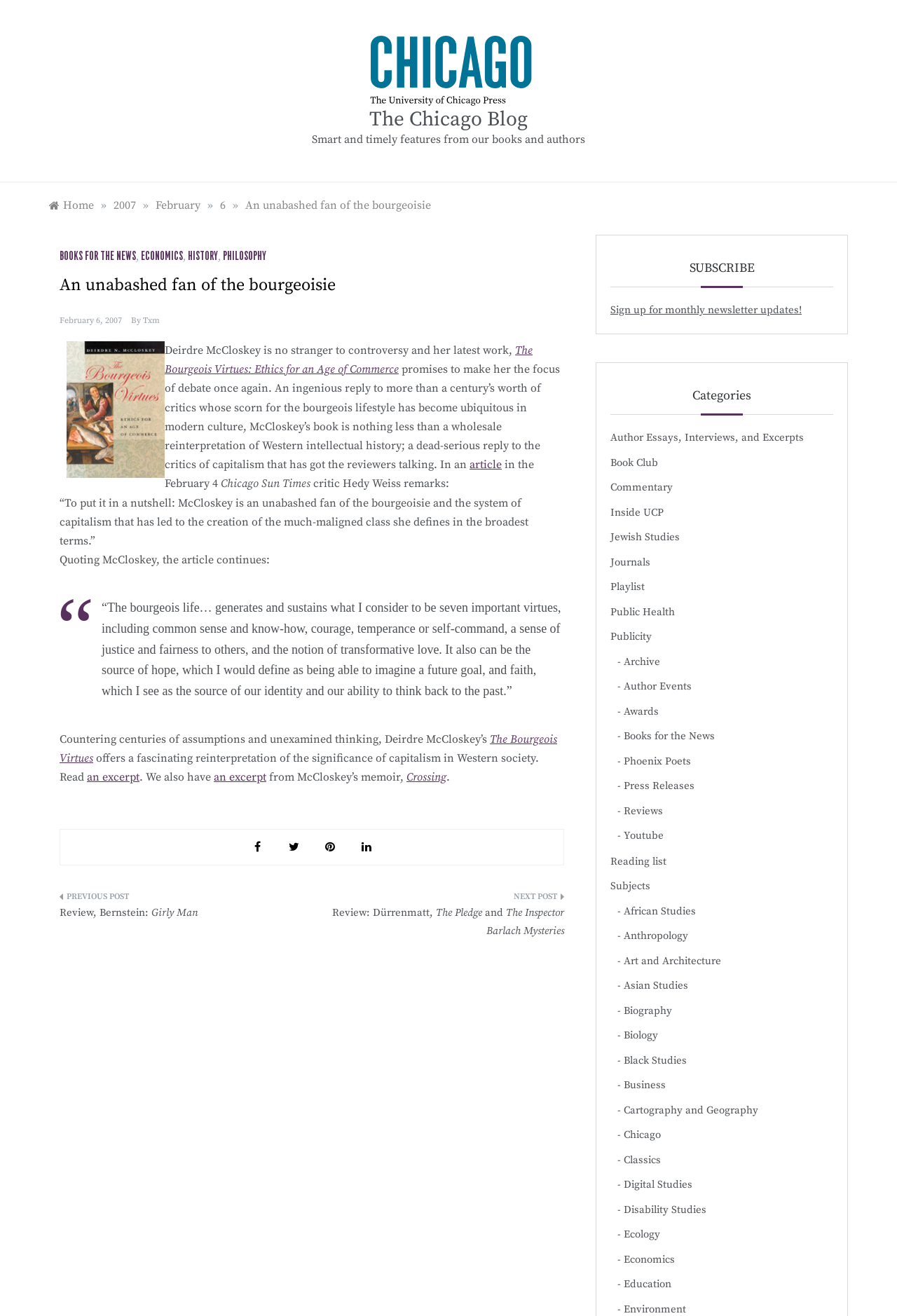Highlight the bounding box coordinates of the element that should be clicked to carry out the following instruction: "Click on 'air duct cleaning'". The coordinates must be given as four float numbers ranging from 0 to 1, i.e., [left, top, right, bottom].

None